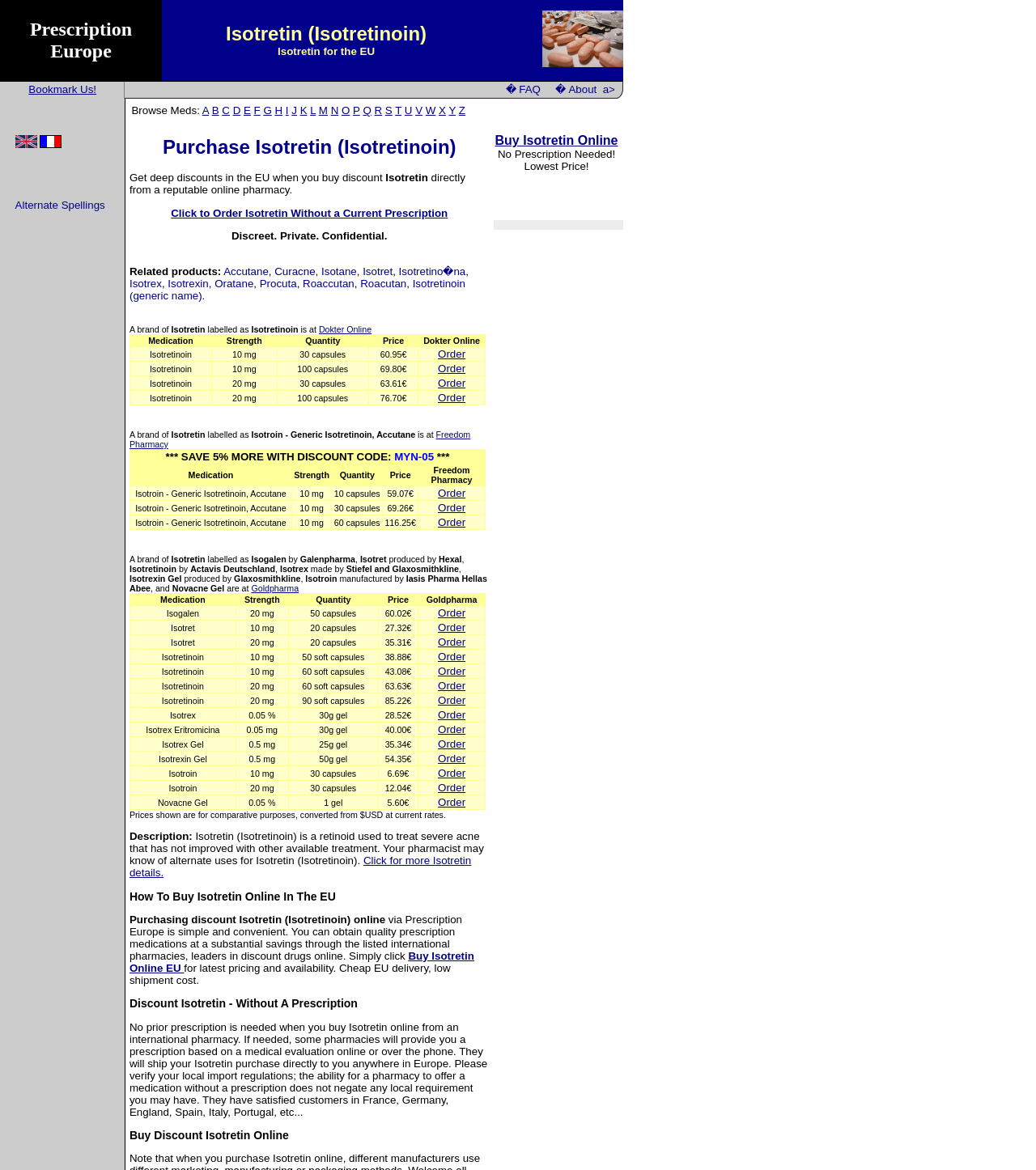What is the purpose of the 'Order' link?
Using the image, respond with a single word or phrase.

To purchase the medication